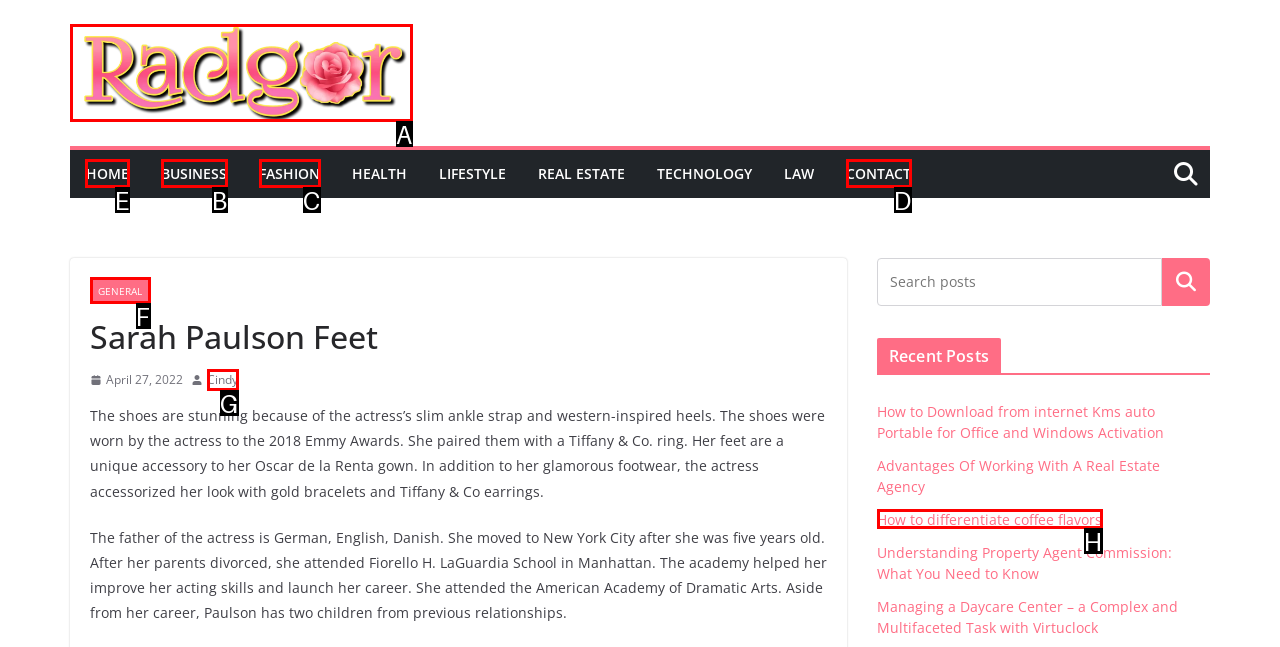Provide the letter of the HTML element that you need to click on to perform the task: Click on the 'HOME' link.
Answer with the letter corresponding to the correct option.

E